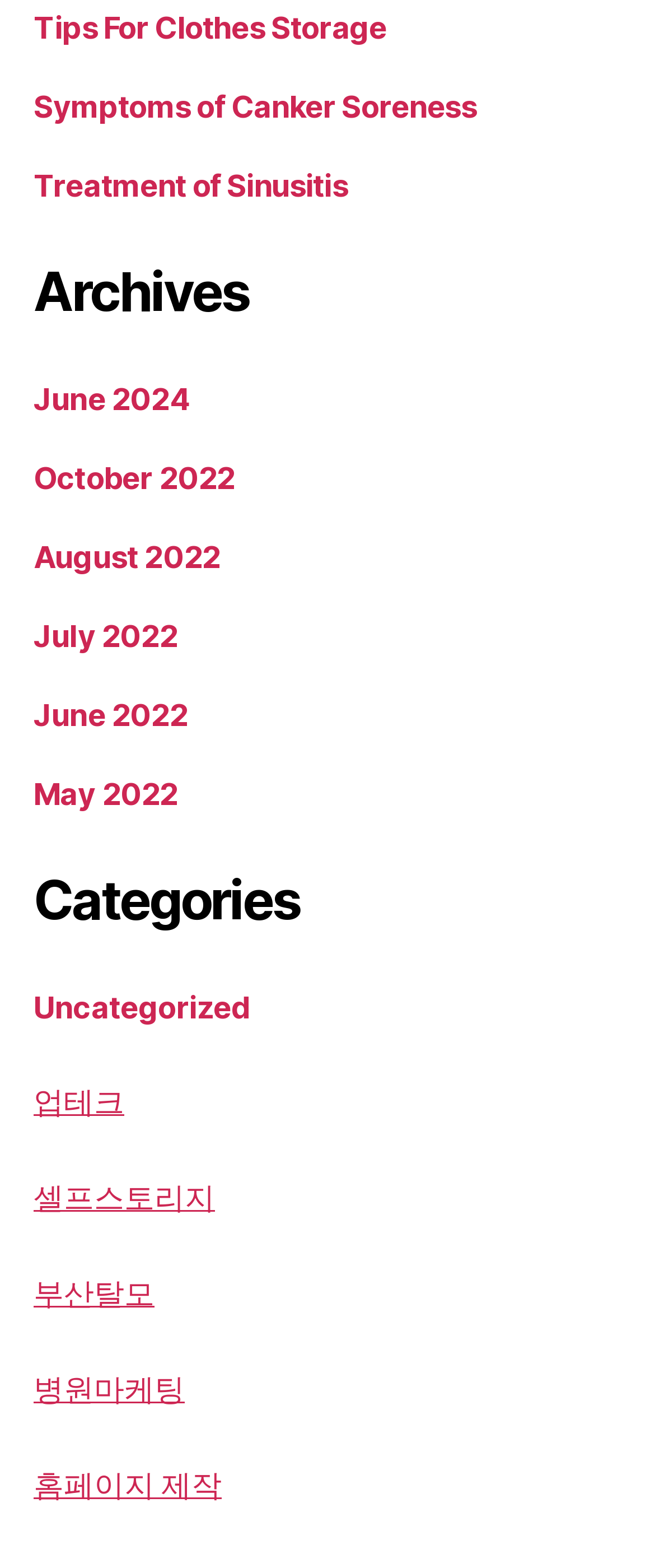Please determine the bounding box of the UI element that matches this description: June 2022. The coordinates should be given as (top-left x, top-left y, bottom-right x, bottom-right y), with all values between 0 and 1.

[0.051, 0.445, 0.286, 0.468]